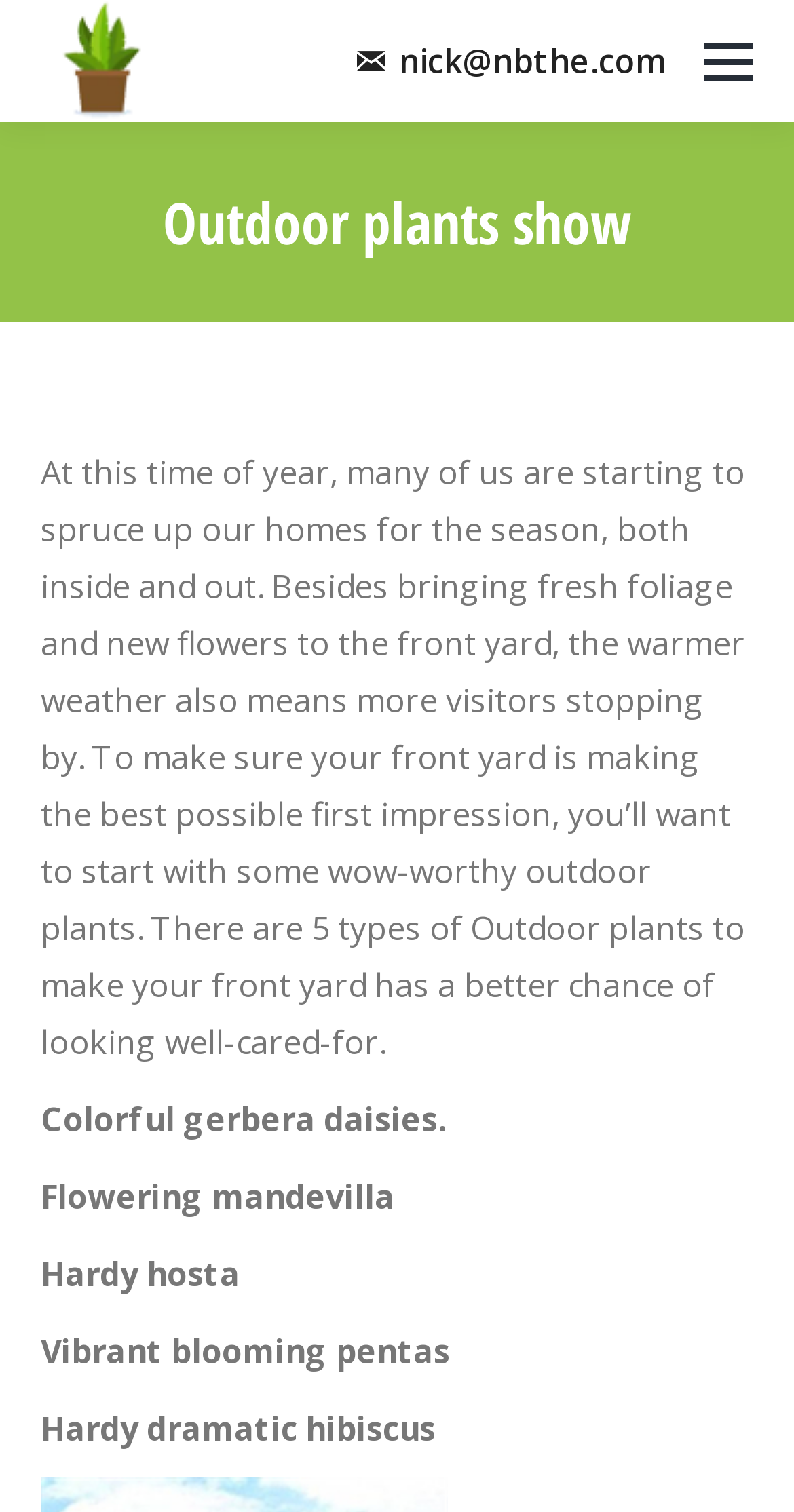Use a single word or phrase to answer the question:
What is the function of the link with the text 'Go to Top'?

To scroll to the top of the page